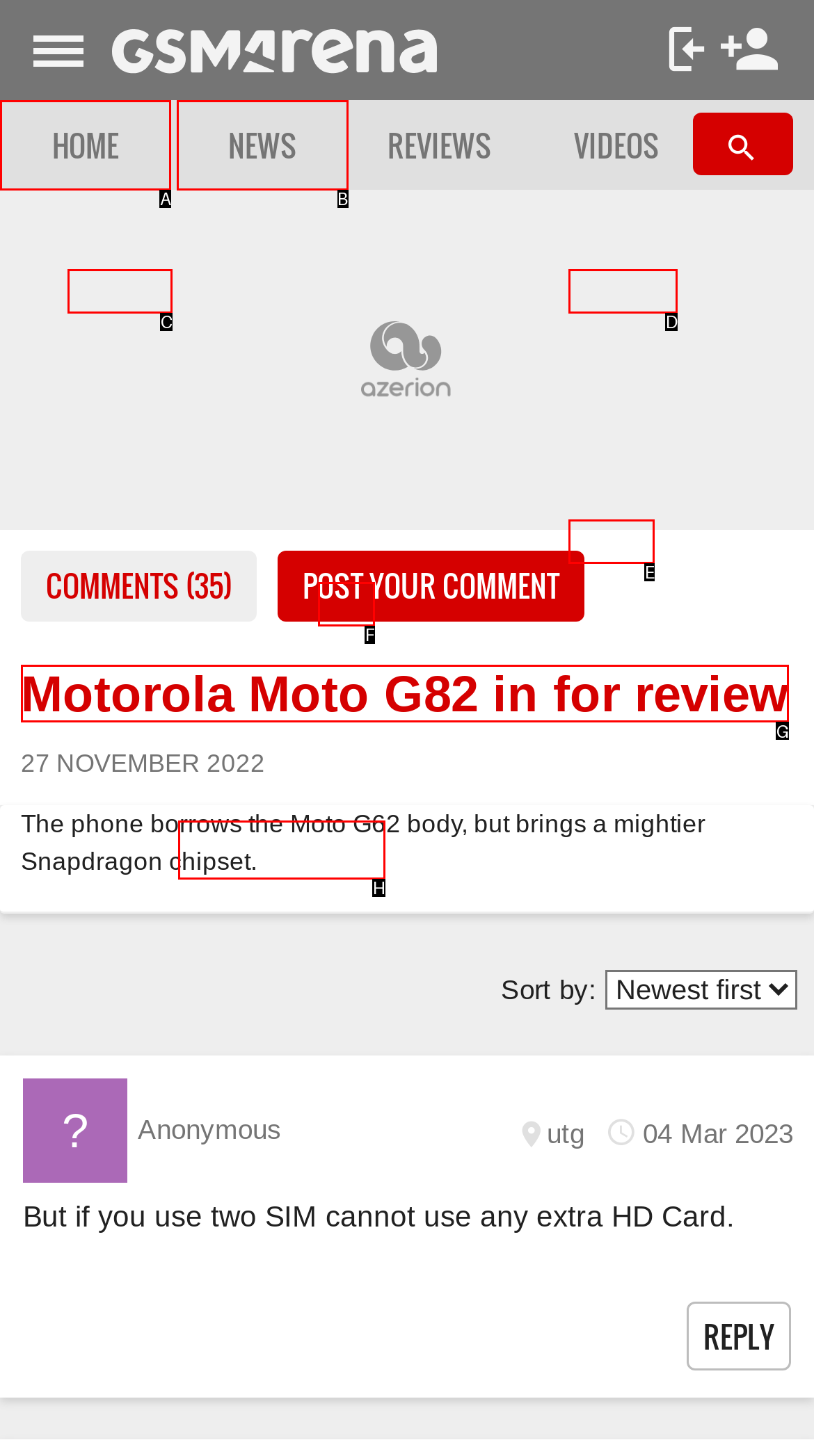Choose the HTML element you need to click to achieve the following task: Log in to install Printaura
Respond with the letter of the selected option from the given choices directly.

None